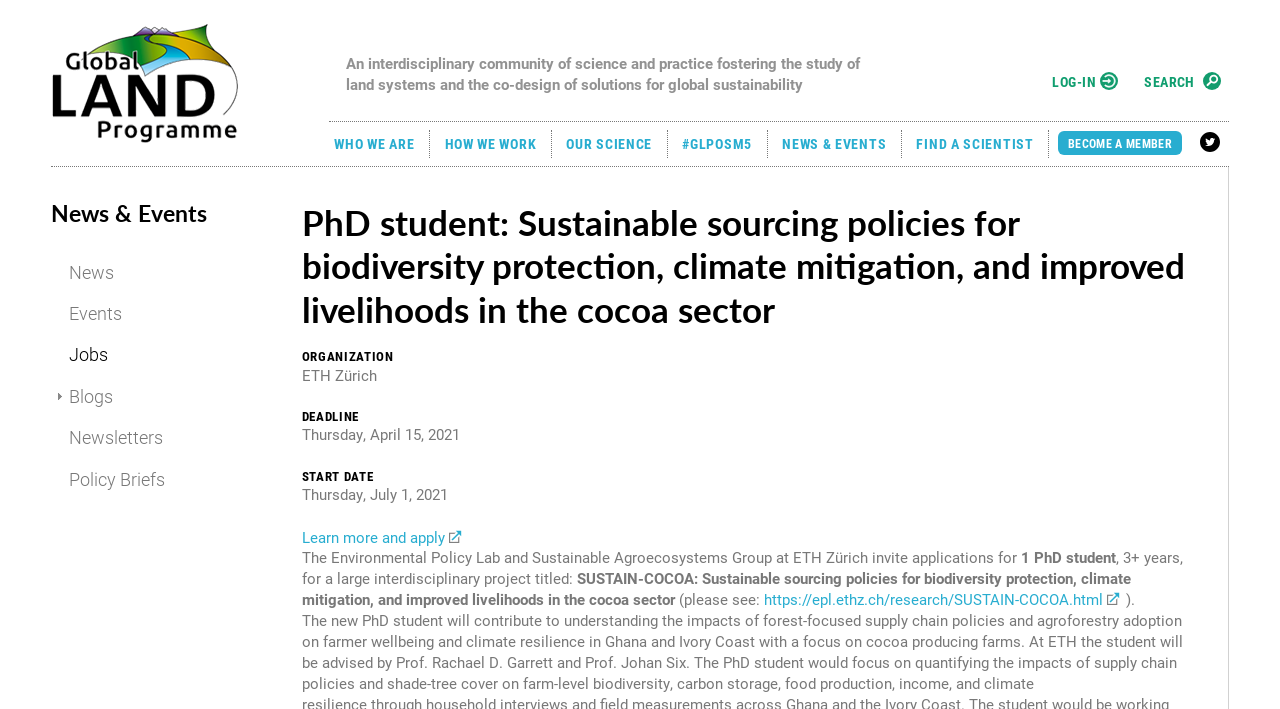Please specify the bounding box coordinates in the format (top-left x, top-left y, bottom-right x, bottom-right y), with all values as floating point numbers between 0 and 1. Identify the bounding box of the UI element described by: Policy Briefs

[0.04, 0.659, 0.212, 0.705]